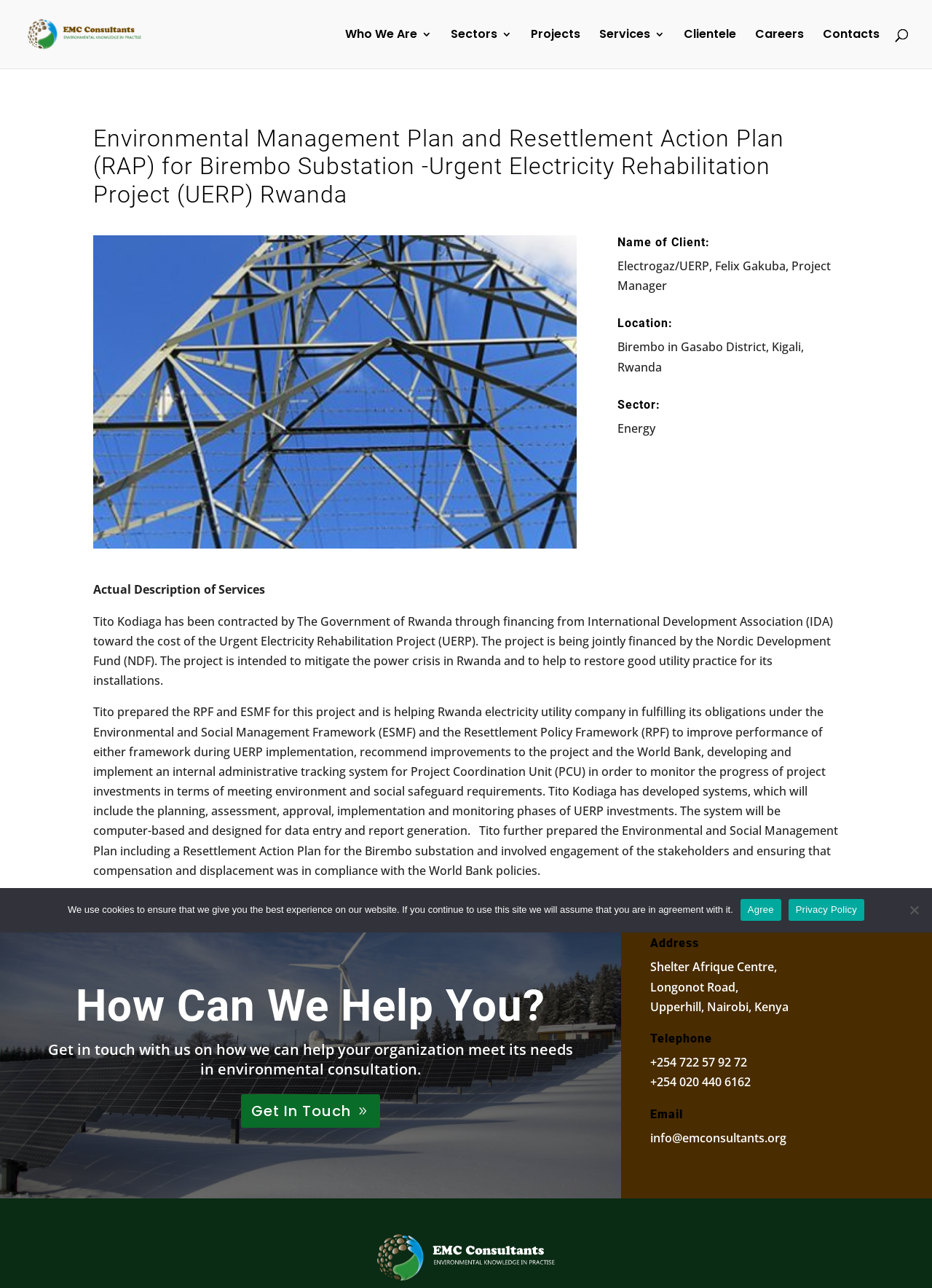What is the name of the client for this project?
From the screenshot, supply a one-word or short-phrase answer.

Electrogaz/UERP